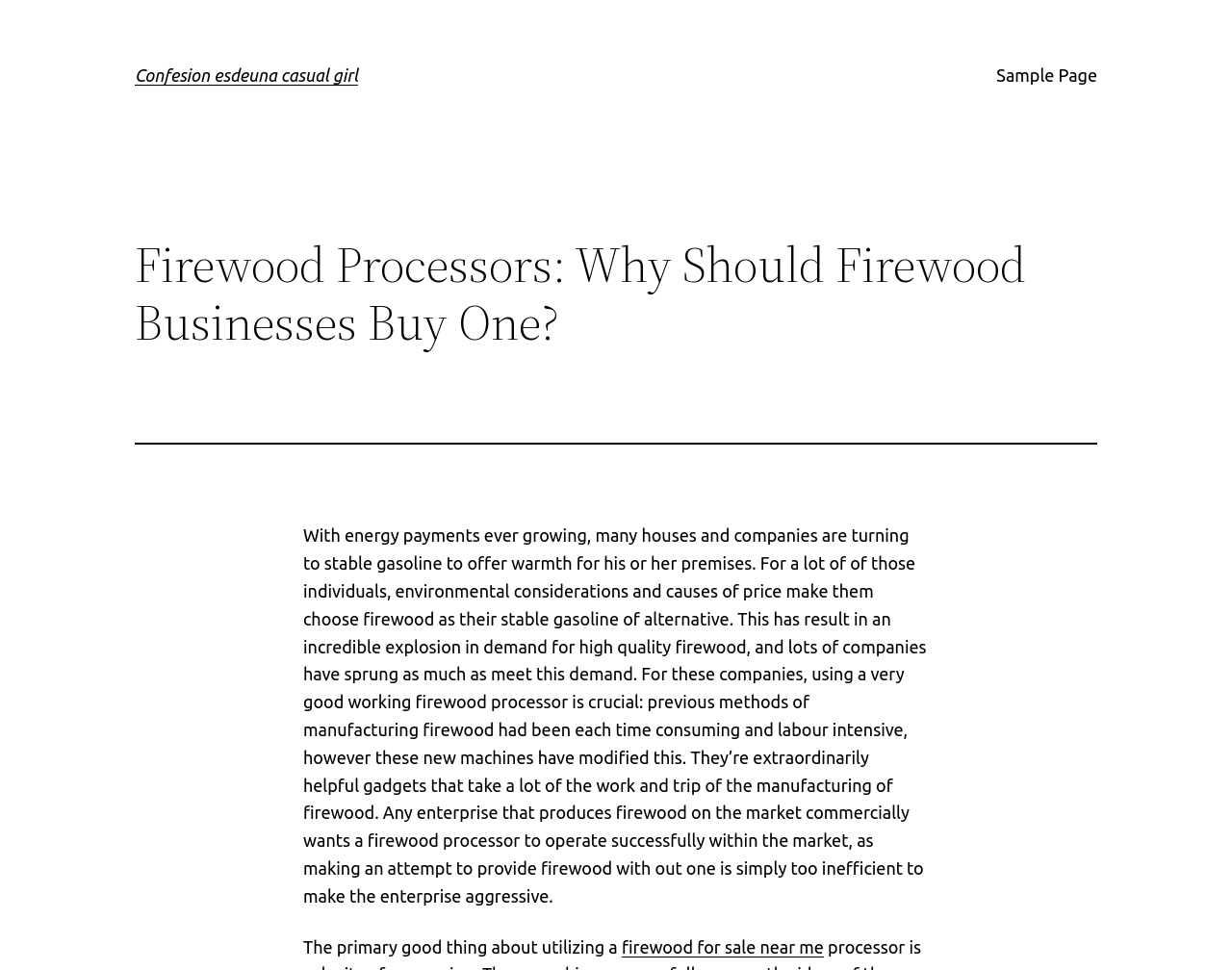Given the description "Sample Page", provide the bounding box coordinates of the corresponding UI element.

[0.809, 0.063, 0.891, 0.092]